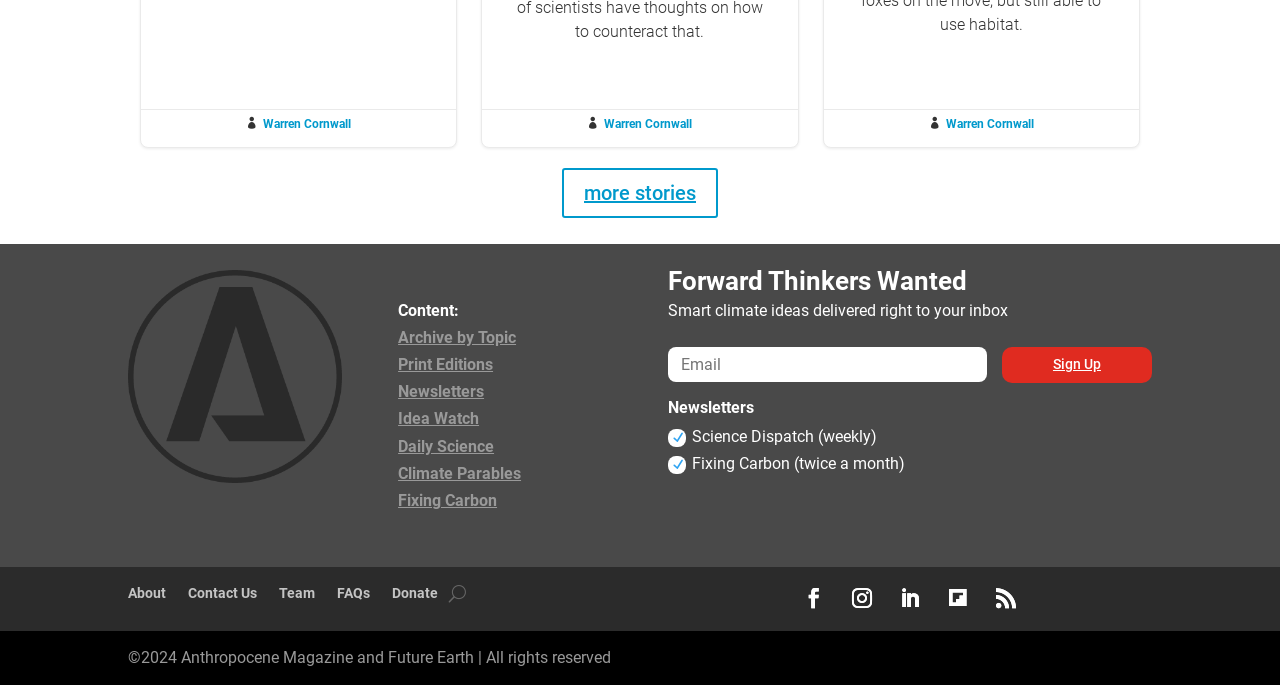Locate the bounding box coordinates of the region to be clicked to comply with the following instruction: "Click on the 'Warren Cornwall' link". The coordinates must be four float numbers between 0 and 1, in the form [left, top, right, bottom].

[0.206, 0.171, 0.274, 0.191]